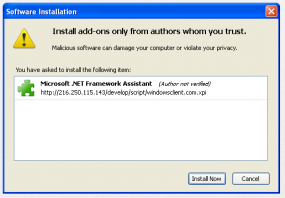What is the name of the software being installed?
Offer a detailed and exhaustive answer to the question.

The software installation prompt specifically mentions the installation of the 'Microsoft .NET Framework Assistant', which raises potential security concerns because the author has not been verified.